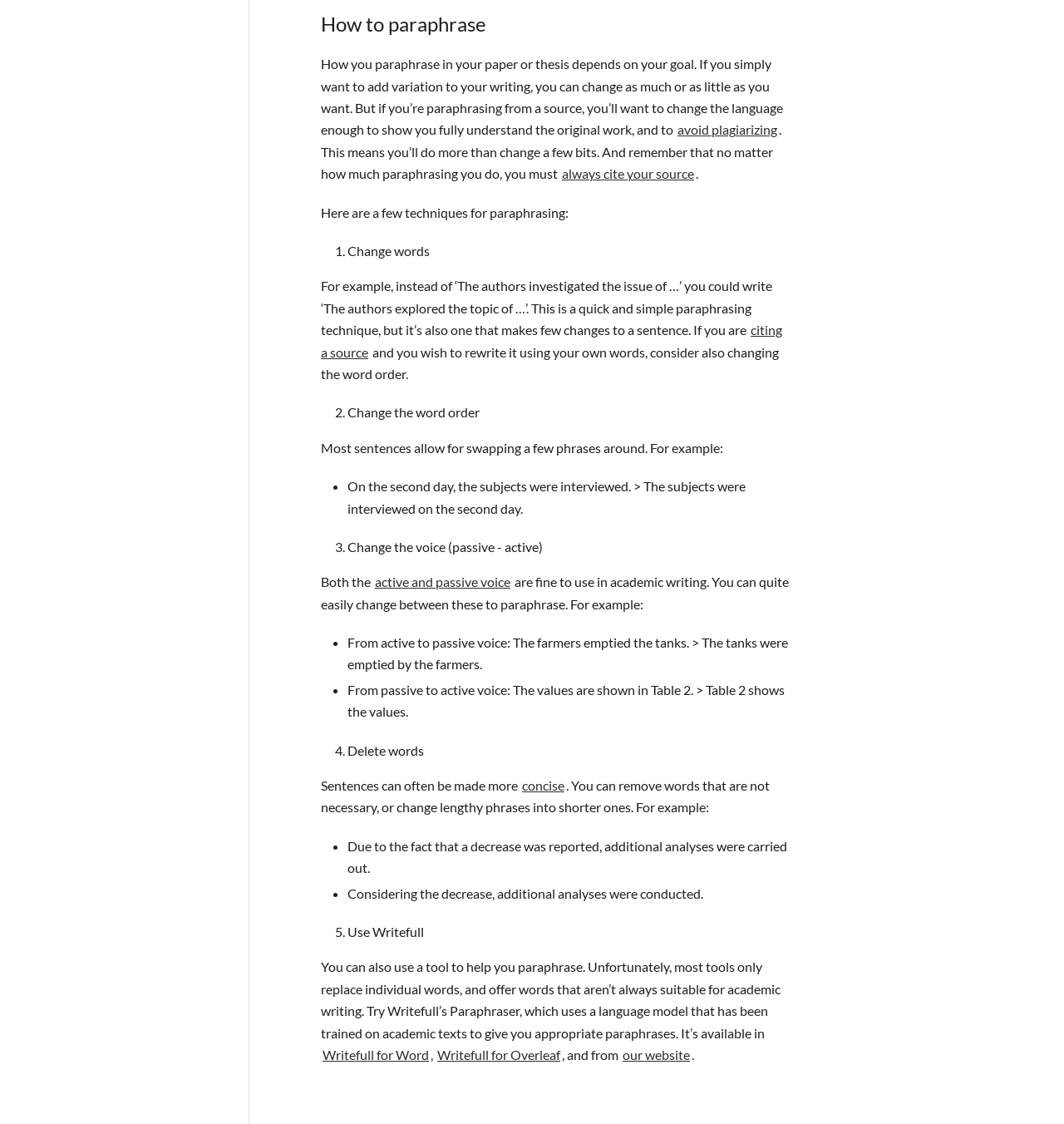Find the bounding box coordinates of the area that needs to be clicked in order to achieve the following instruction: "Toggle the collapsible sidebar category 'Writing a Discussion'". The coordinates should be specified as four float numbers between 0 and 1, i.e., [left, top, right, bottom].

[0.201, 0.04, 0.229, 0.062]